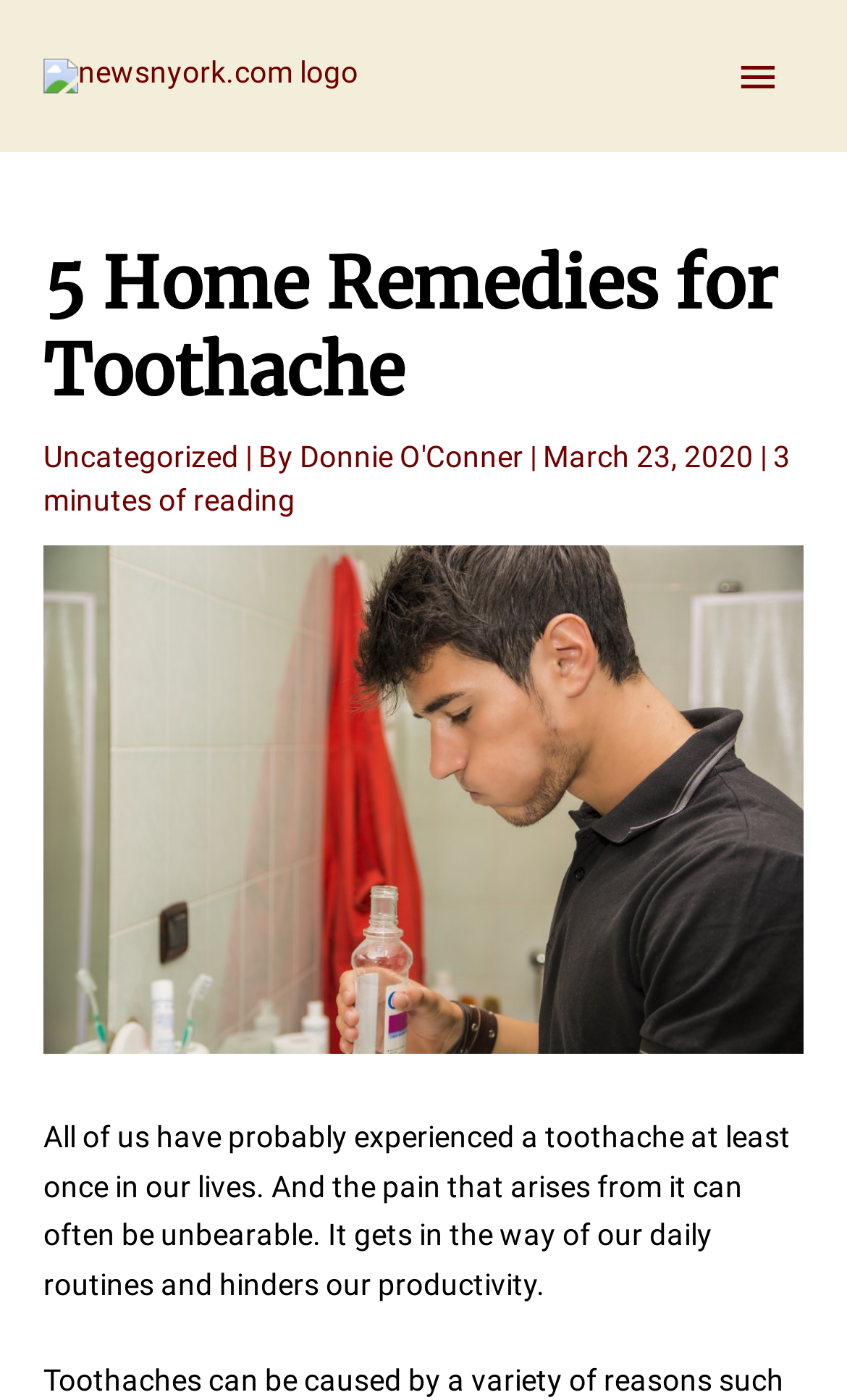From the given element description: "Uncategorized", find the bounding box for the UI element. Provide the coordinates as four float numbers between 0 and 1, in the order [left, top, right, bottom].

[0.051, 0.314, 0.282, 0.339]